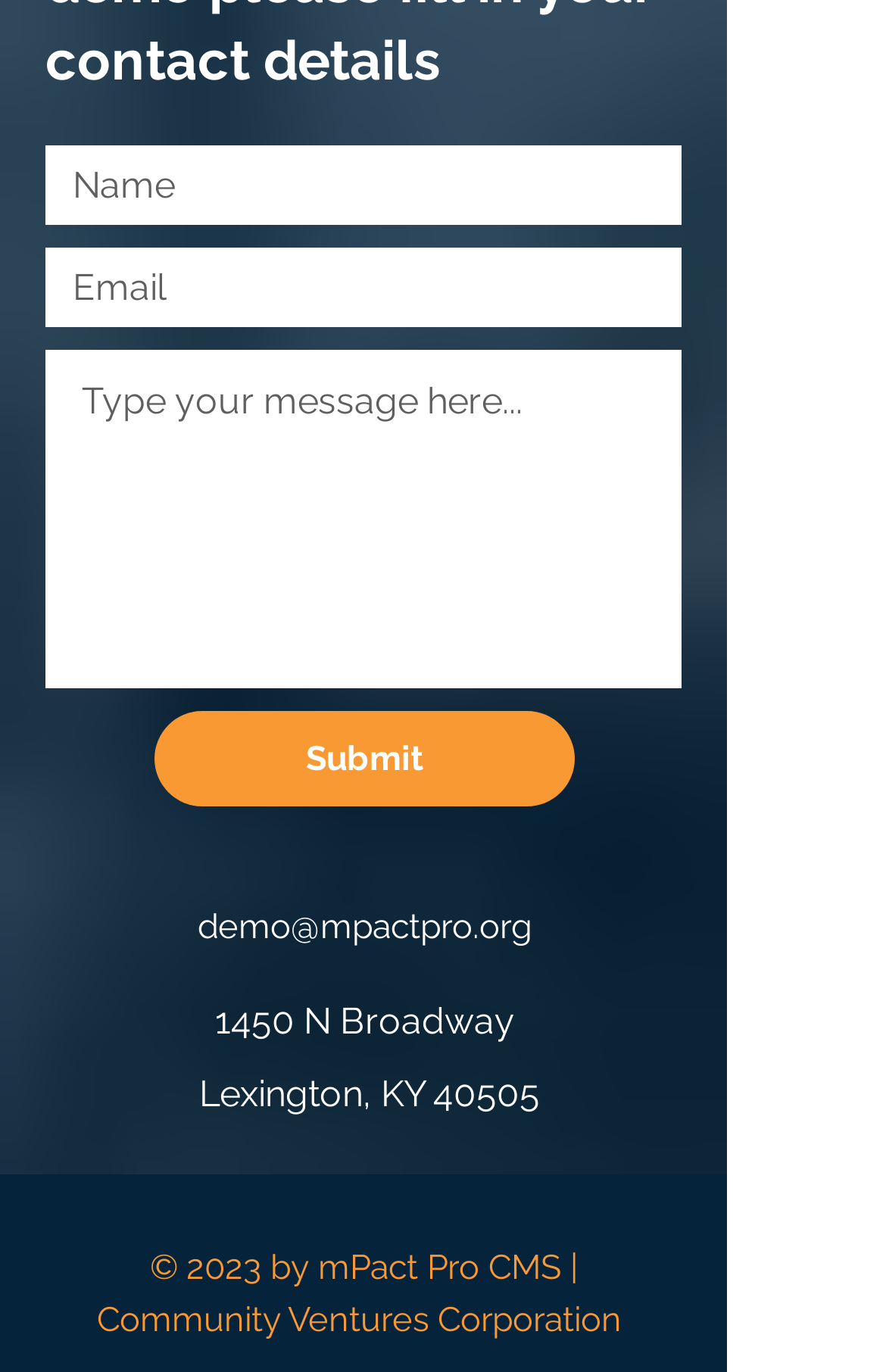Using the webpage screenshot, locate the HTML element that fits the following description and provide its bounding box: "placeholder="Type your message here..."".

[0.051, 0.255, 0.769, 0.502]